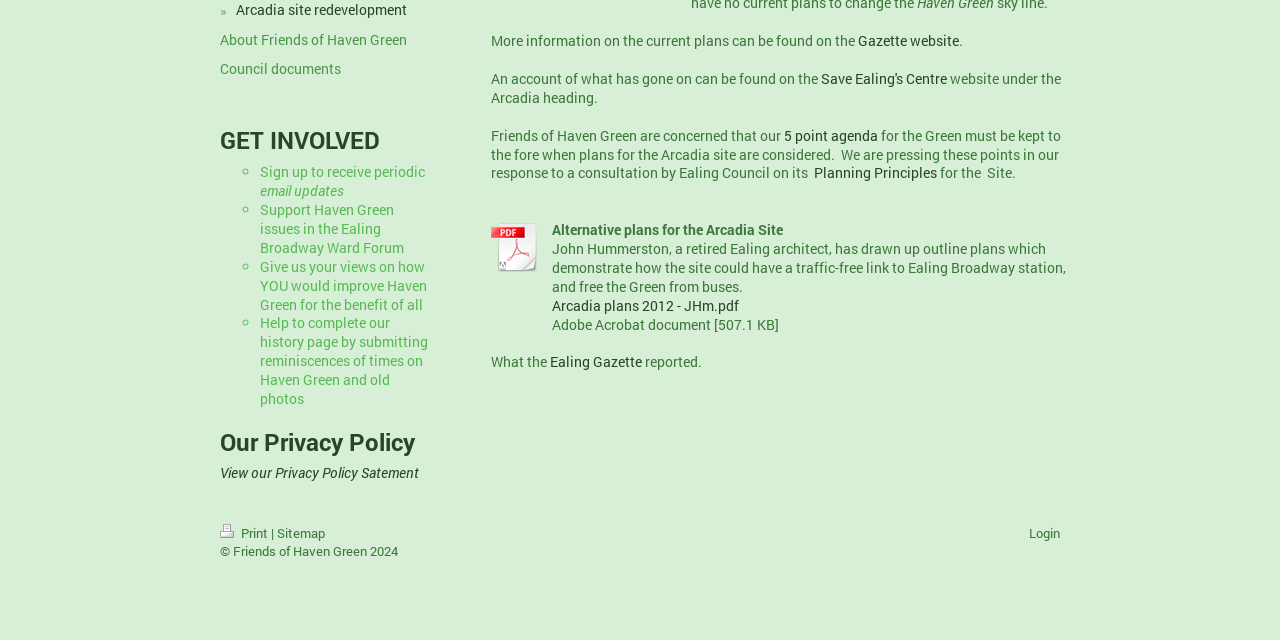Given the webpage screenshot and the description, determine the bounding box coordinates (top-left x, top-left y, bottom-right x, bottom-right y) that define the location of the UI element matching this description: Print

[0.172, 0.819, 0.212, 0.847]